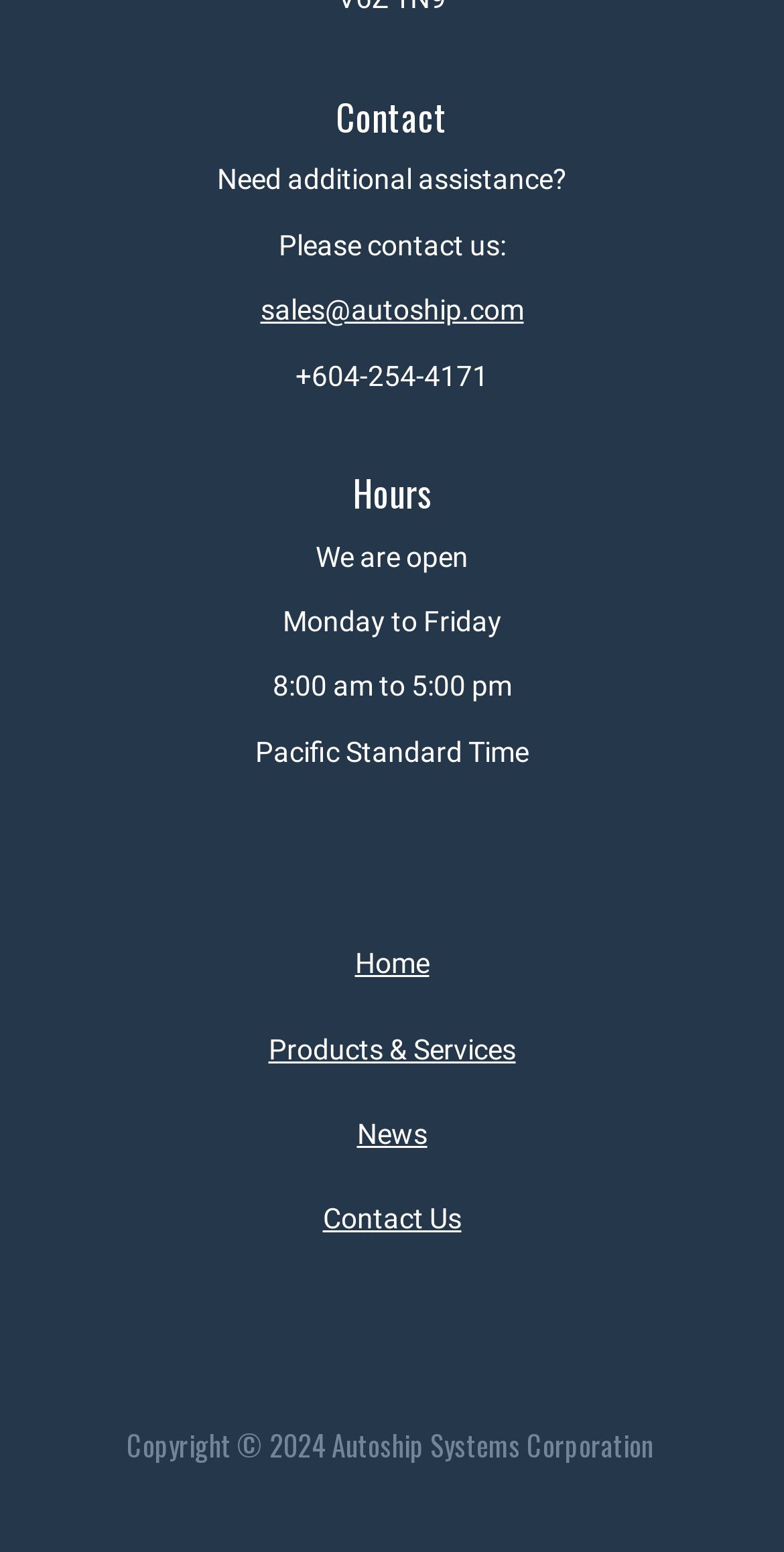Please answer the following question using a single word or phrase: 
How many navigation links are there?

4